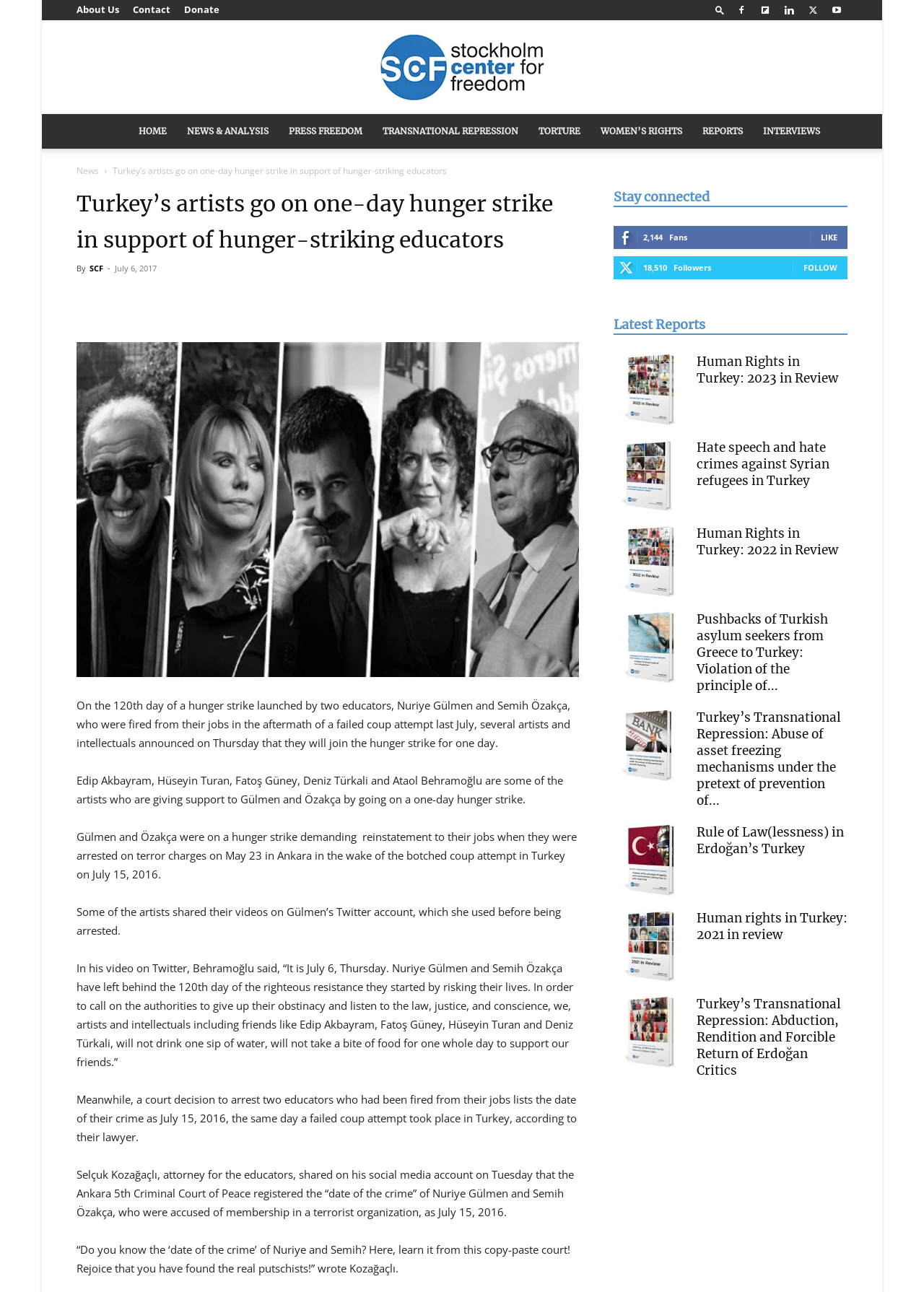Can you determine the bounding box coordinates of the area that needs to be clicked to fulfill the following instruction: "Subscribe for Newsletter"?

None